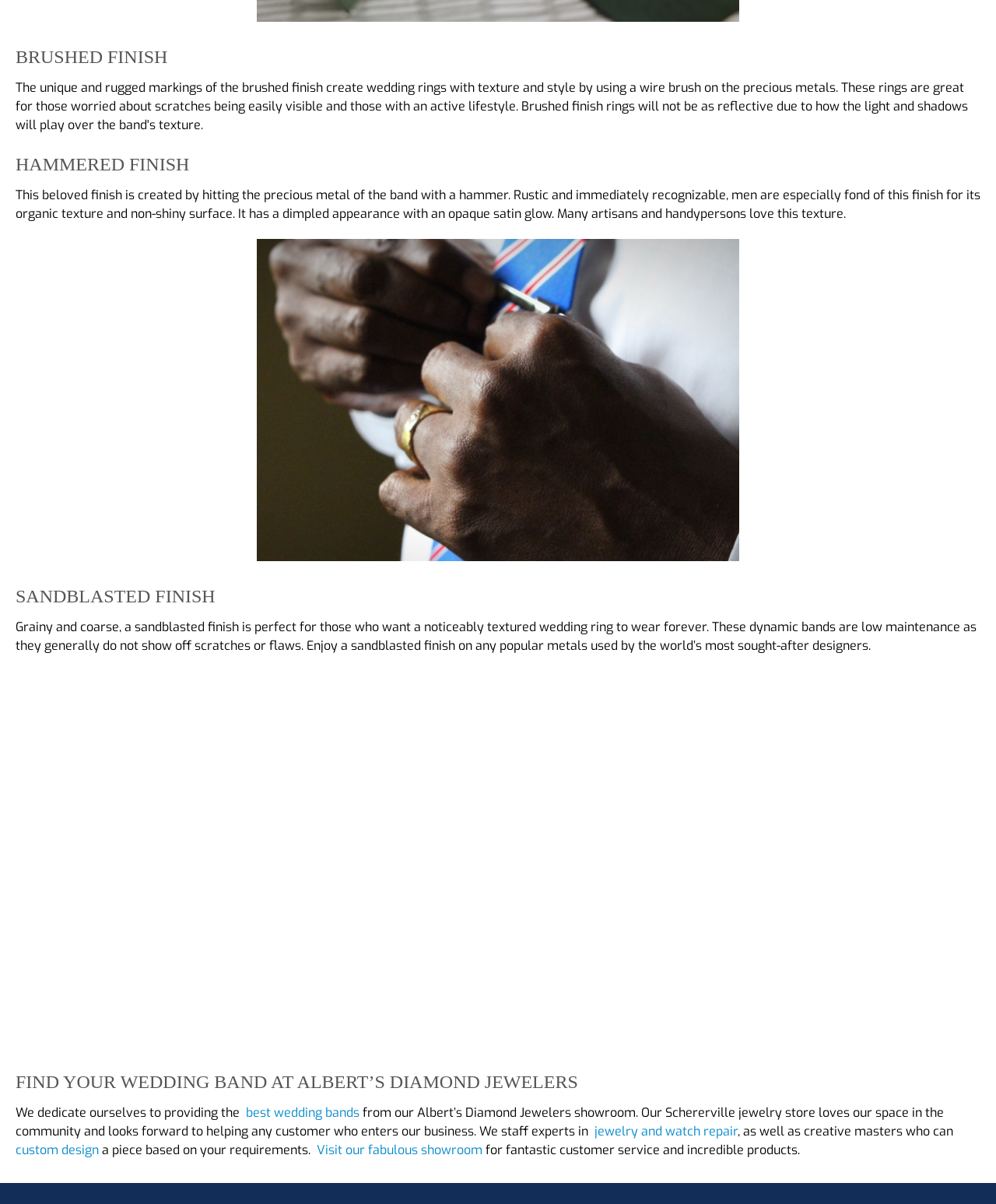Provide a brief response using a word or short phrase to this question:
What is the benefit of a sandblasted finish?

Low maintenance